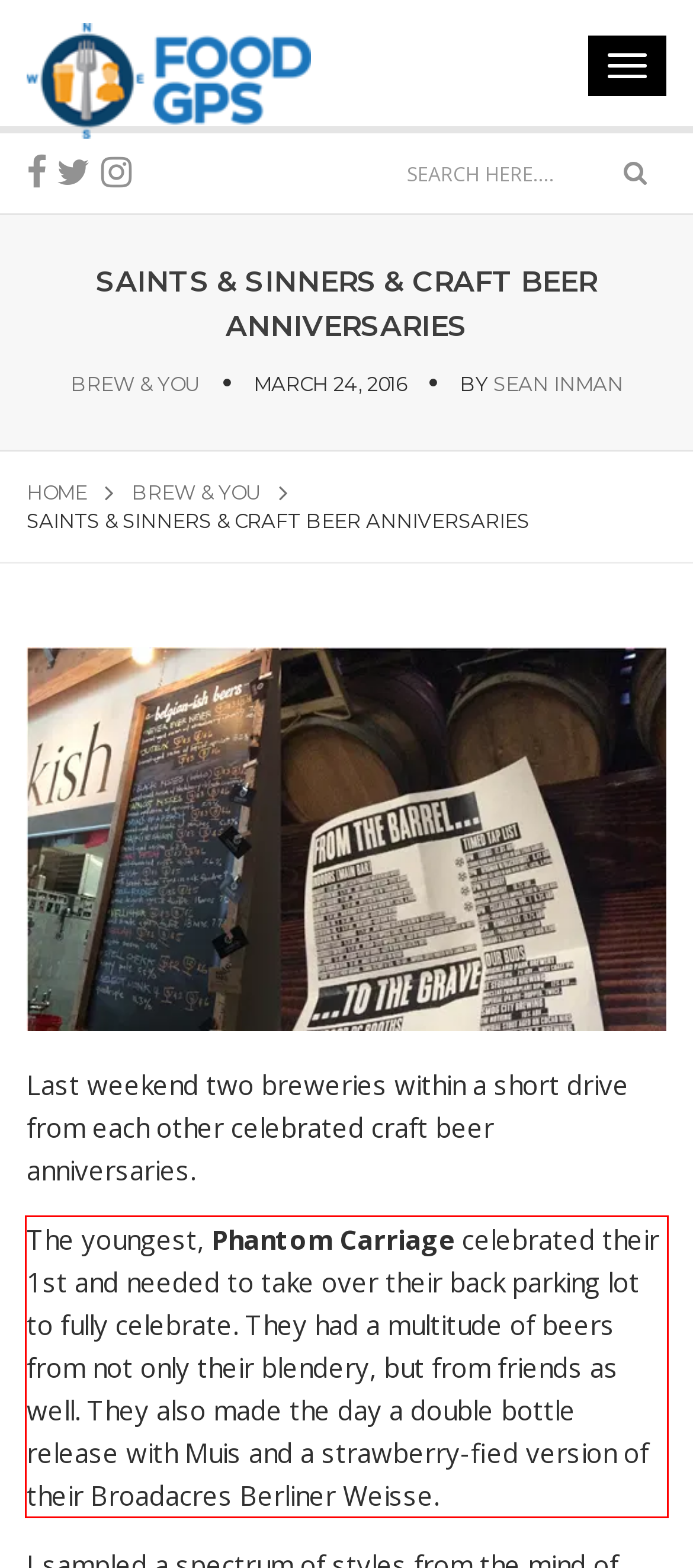Analyze the screenshot of the webpage that features a red bounding box and recognize the text content enclosed within this red bounding box.

The youngest, Phantom Carriage celebrated their 1st and needed to take over their back parking lot to fully celebrate. They had a multitude of beers from not only their blendery, but from friends as well. They also made the day a double bottle release with Muis and a strawberry-fied version of their Broadacres Berliner Weisse.